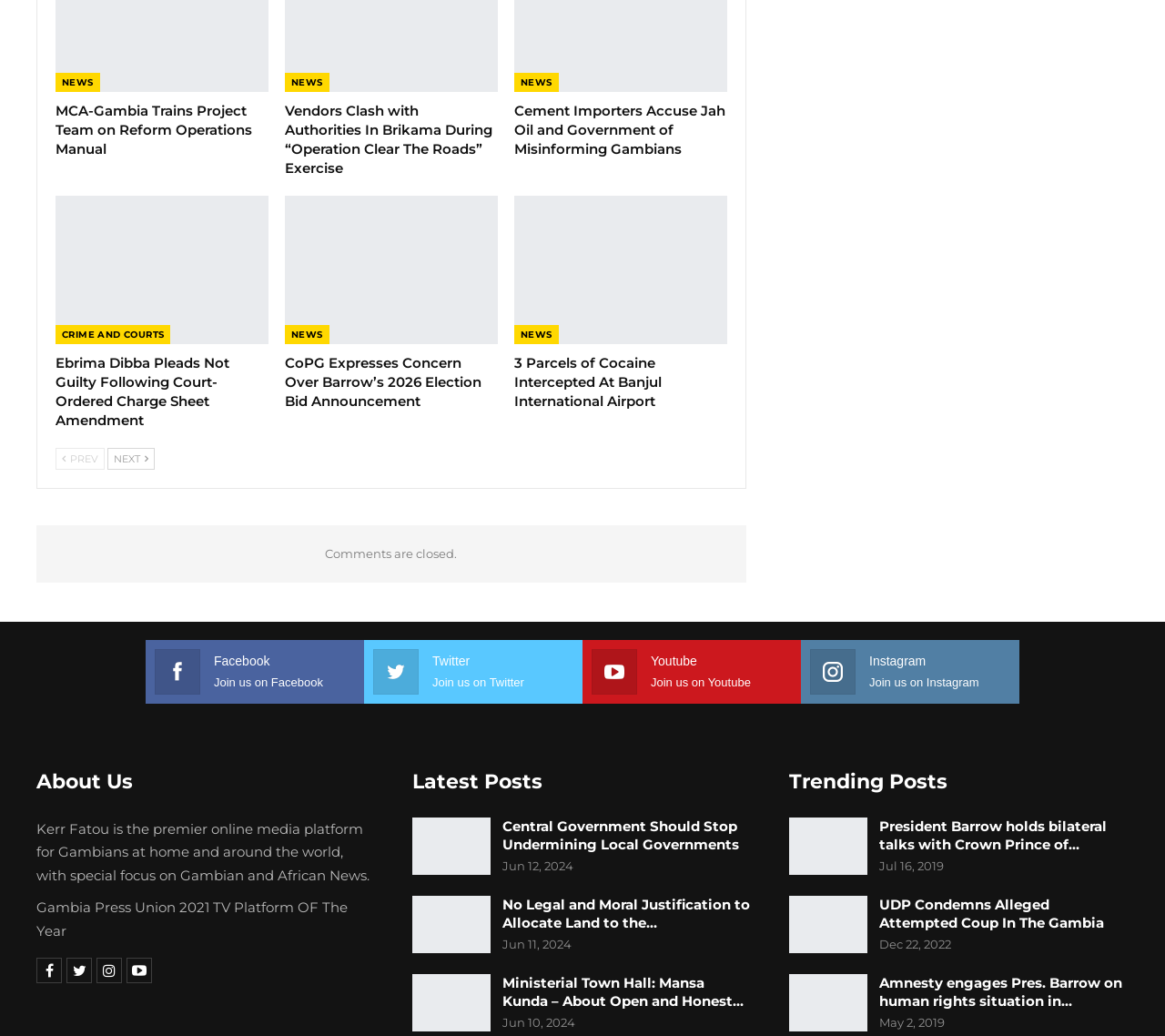Give a short answer using one word or phrase for the question:
What is the social media platform with the icon '뀀'?

Facebook